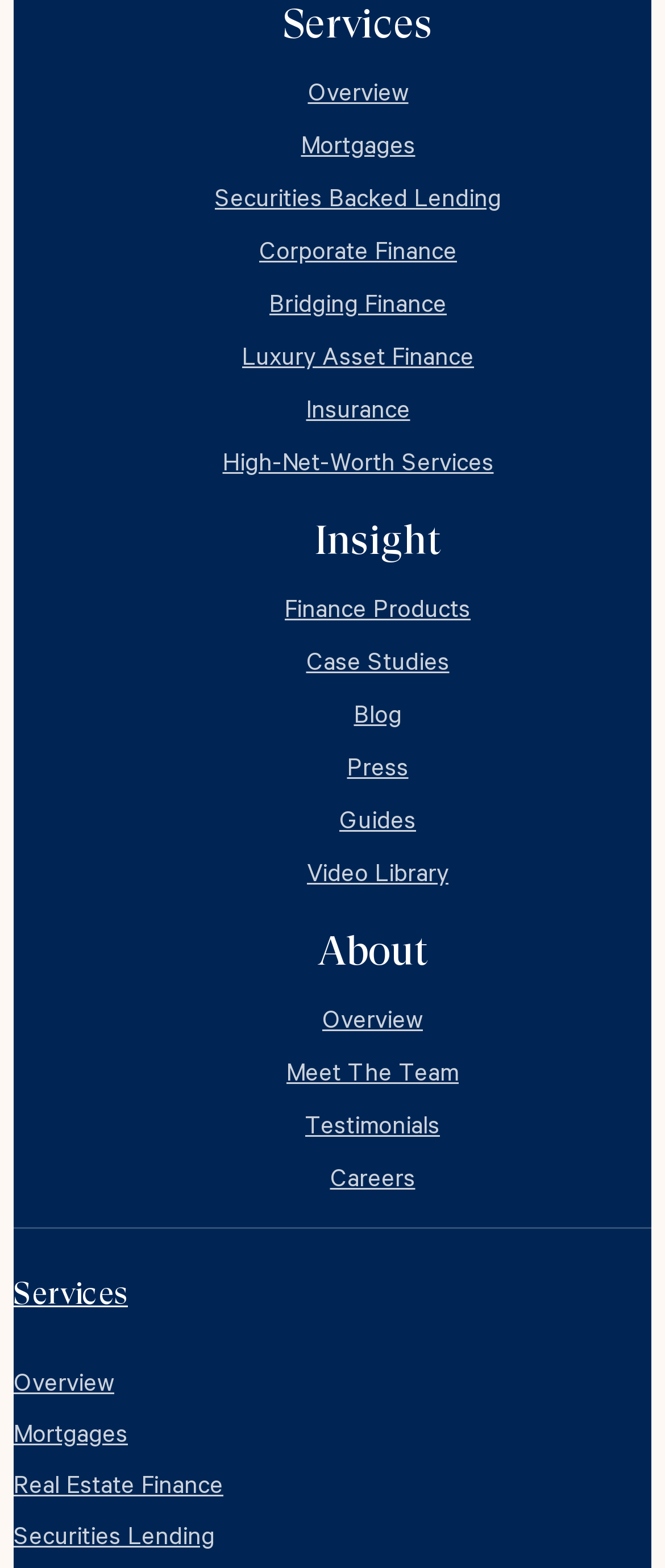Using the element description: "Bridging Finance", determine the bounding box coordinates for the specified UI element. The coordinates should be four float numbers between 0 and 1, [left, top, right, bottom].

[0.405, 0.188, 0.672, 0.205]